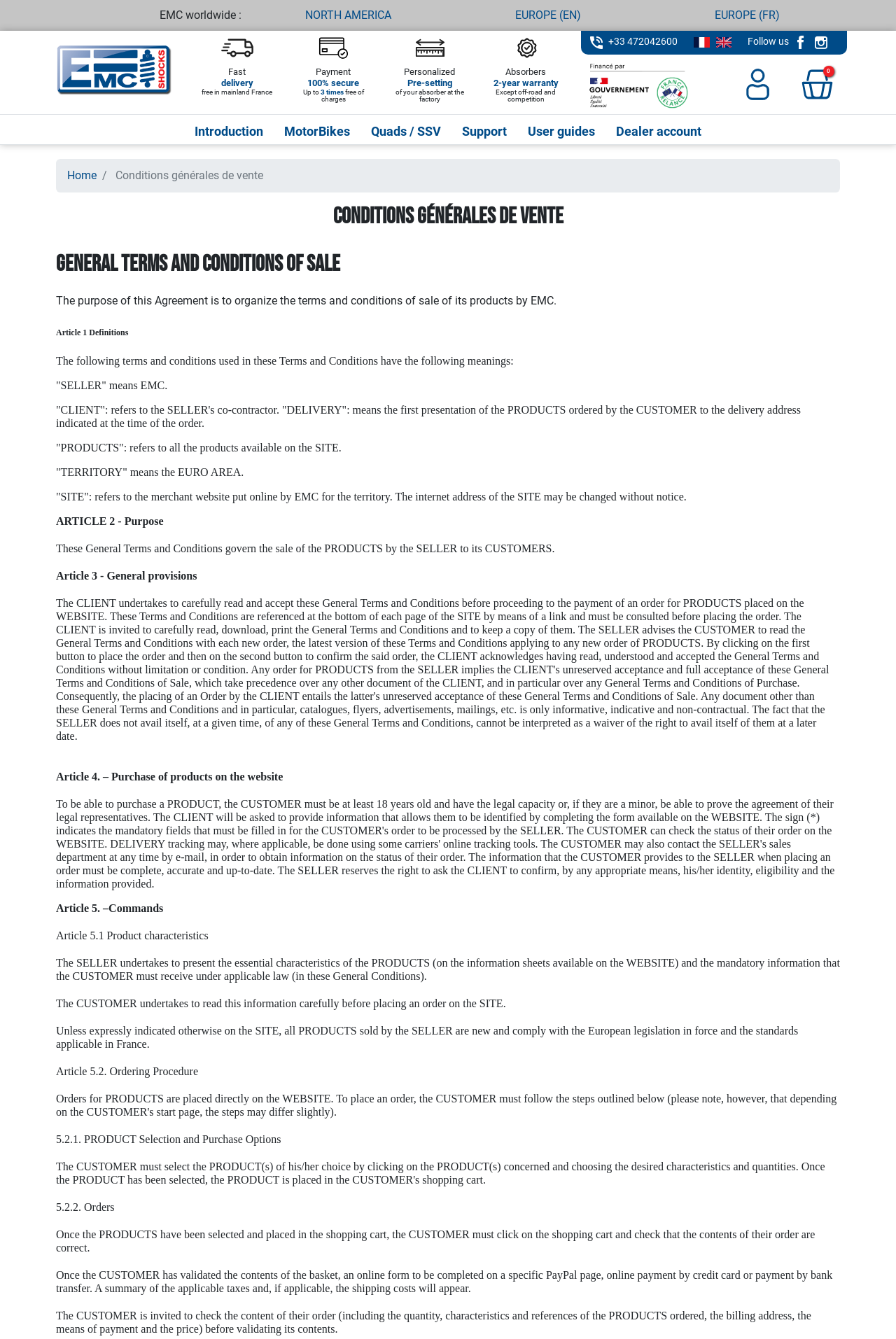Describe all significant elements and features of the webpage.

The webpage is about the "Conditions générales de vente" (General Terms and Conditions of Sale) of EMC worldwide. At the top, there is a header section with links to different regions, including North America, Europe (in English and French), and a logo of EMC SUSPENSIONS. Below the header, there are several sections promoting the company's services, including fast delivery, secure payment, and personalized pre-setting of absorbers at the factory. There are also links to contact information, social media, and a login section.

The main content of the webpage is divided into several sections, each with a heading and a series of paragraphs. The sections include "General Terms and Conditions of Sale", "Article 1 Definitions", "Article 2 - Purpose", "Article 3 - General provisions", and so on, up to "Article 5.2.2. Orders". Each section contains detailed information about the terms and conditions of sale, including definitions, purpose, general provisions, and ordering procedures.

The layout of the webpage is organized, with clear headings and concise text. The text is arranged in a logical order, making it easy to follow and understand. There are no images on the page, except for a few icons and logos. The overall design is simple and professional, with a focus on presenting the information in a clear and concise manner.